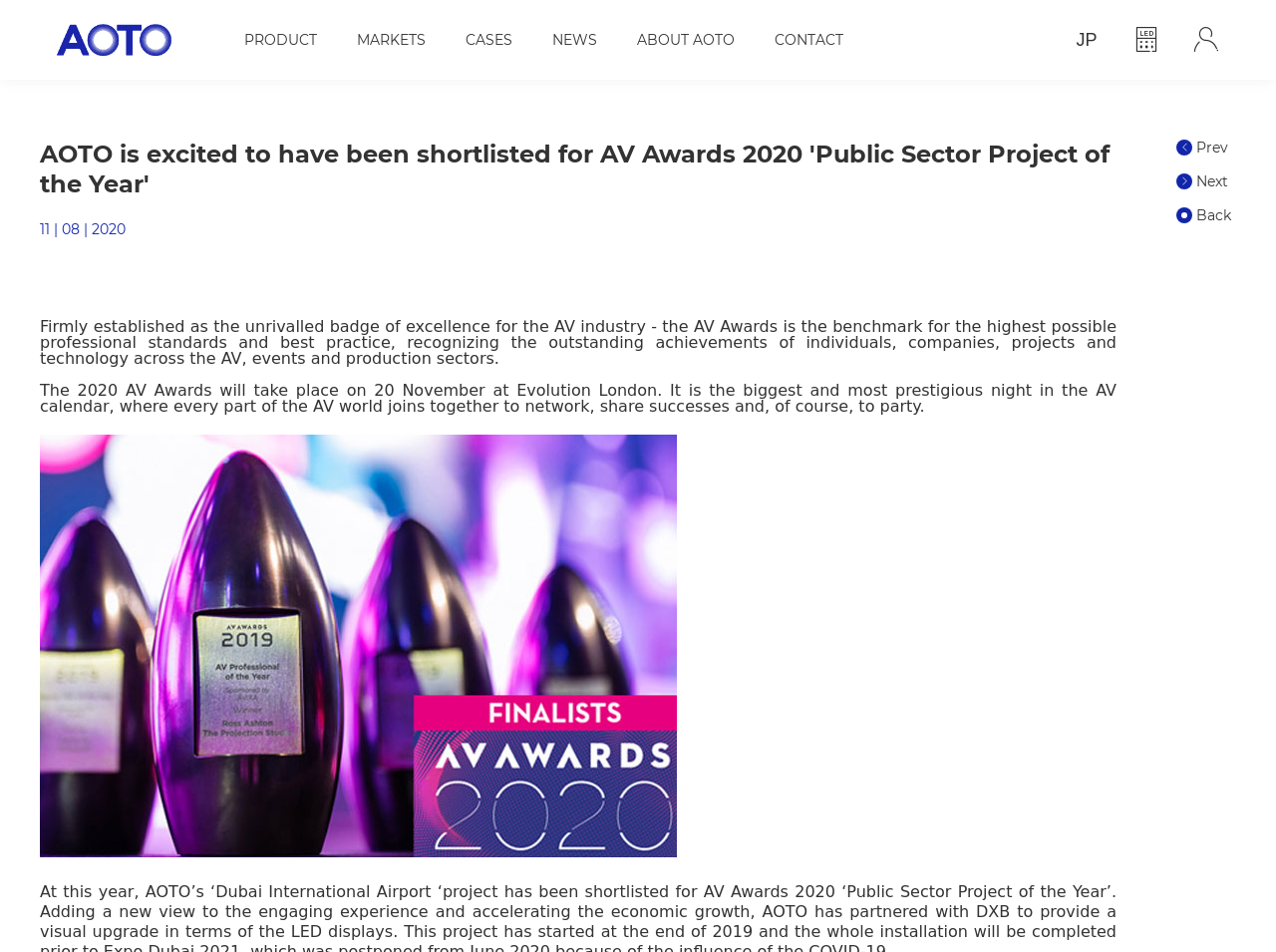Predict the bounding box of the UI element based on the description: "MARKETS". The coordinates should be four float numbers between 0 and 1, formatted as [left, top, right, bottom].

[0.28, 0.01, 0.333, 0.073]